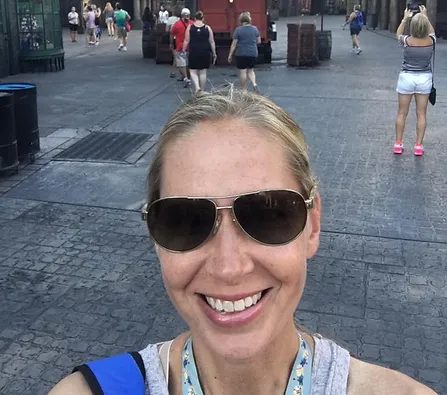What is the ground made of in the background?
Examine the image closely and answer the question with as much detail as possible.

The caption describes the atmosphere of the theme park, mentioning that 'the ground is paved with dark stones', which provides the answer to the question.